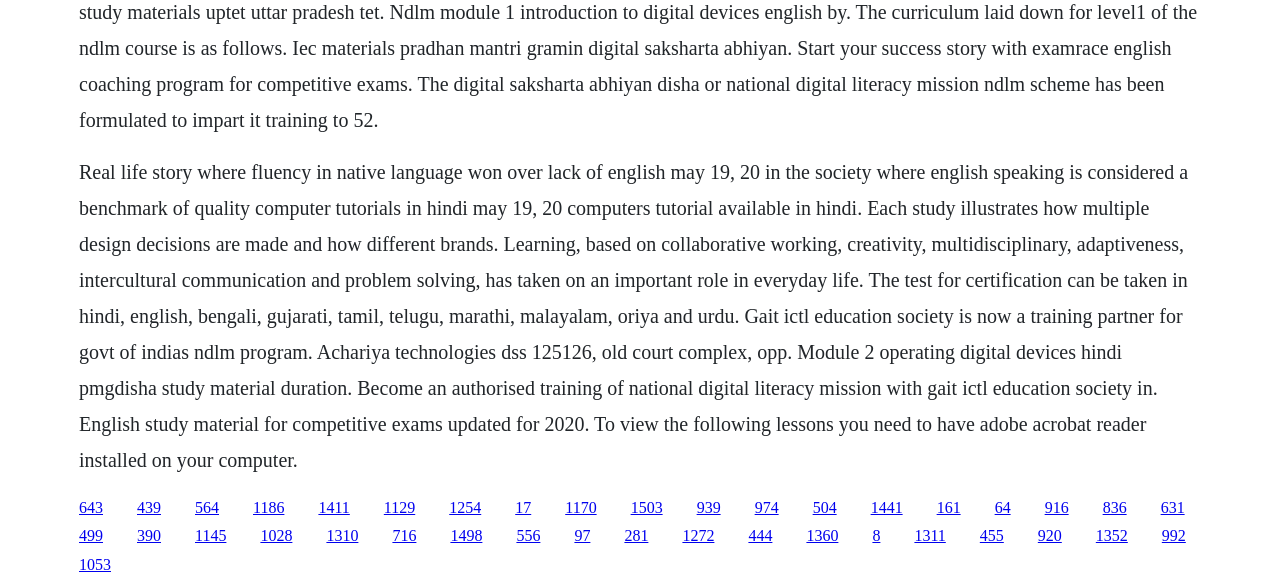Please identify the bounding box coordinates of the clickable element to fulfill the following instruction: "Click the link to view the lessons requiring Adobe Acrobat Reader". The coordinates should be four float numbers between 0 and 1, i.e., [left, top, right, bottom].

[0.062, 0.897, 0.08, 0.926]